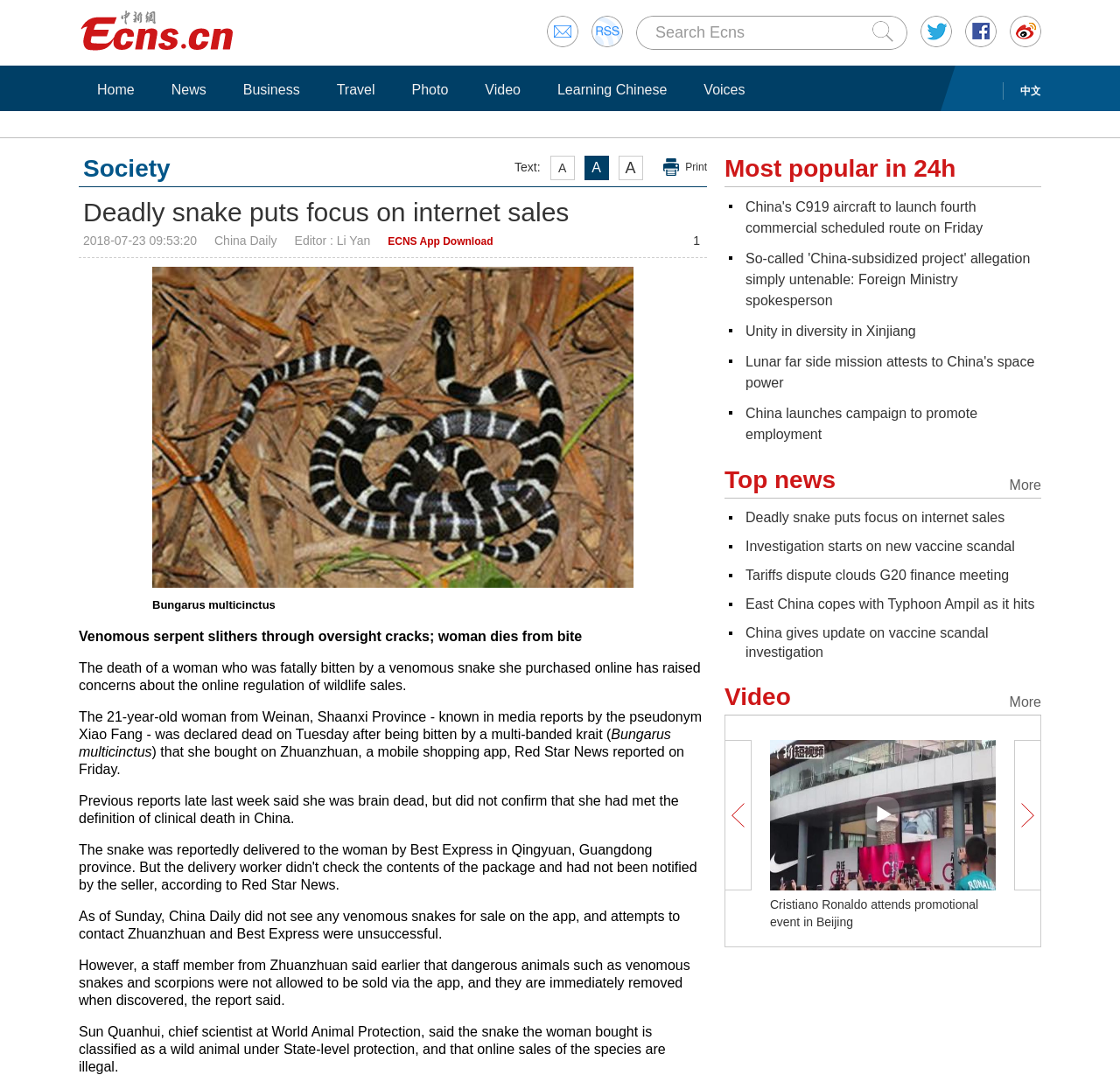How old was the woman who died from a snake bite?
Please provide a single word or phrase as your answer based on the image.

21